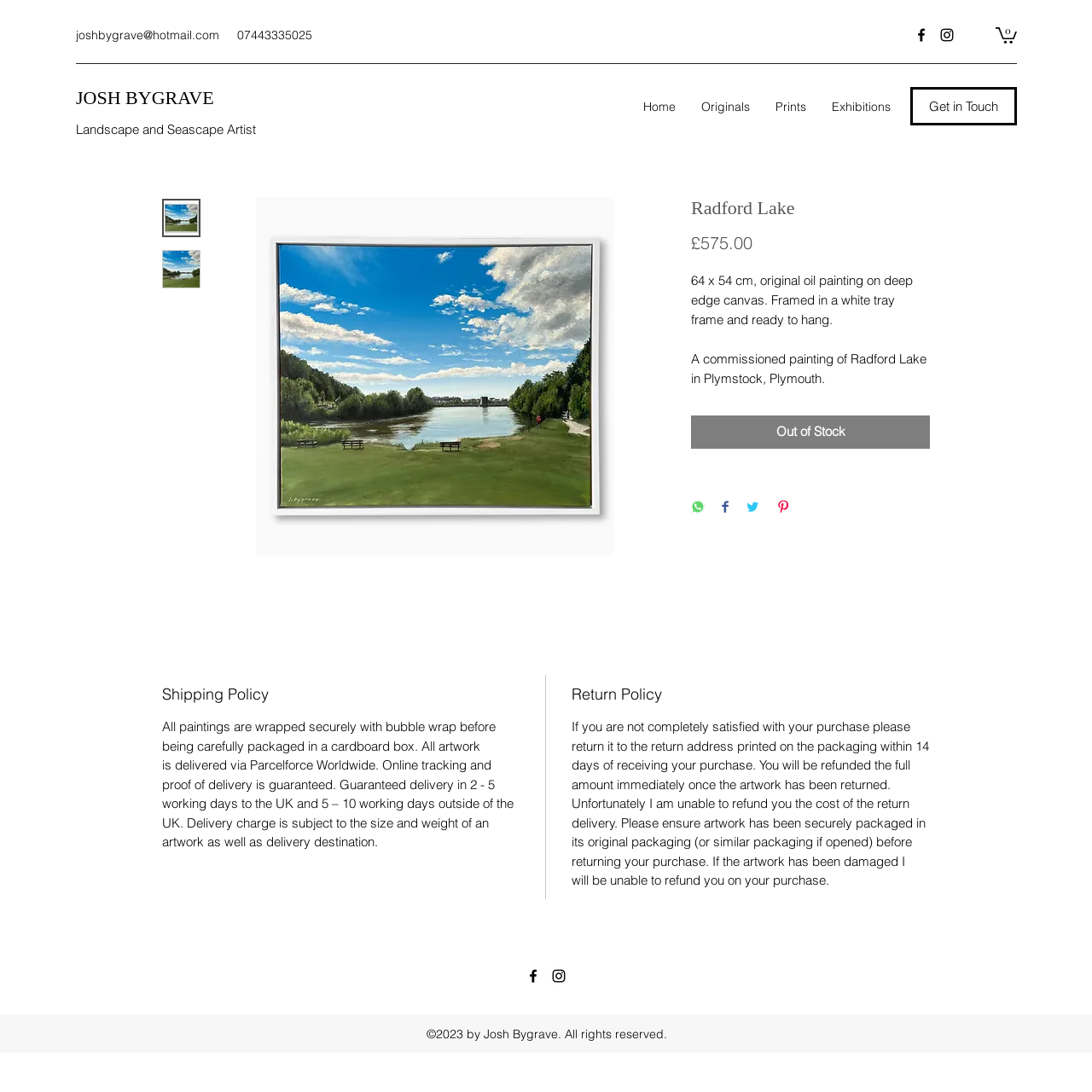Show me the bounding box coordinates of the clickable region to achieve the task as per the instruction: "Click the 'Cart with 0 items' button".

[0.912, 0.023, 0.931, 0.04]